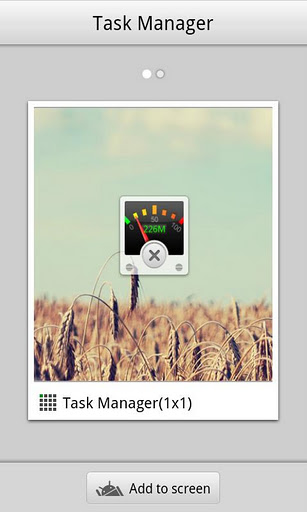What is the size of the task manager widget?
Using the image, elaborate on the answer with as much detail as possible.

The label 'Task Manager(1x1)' below the widget indicates that the task manager widget is of size 1x1, suggesting that it occupies a single unit of space on the user's home screen.